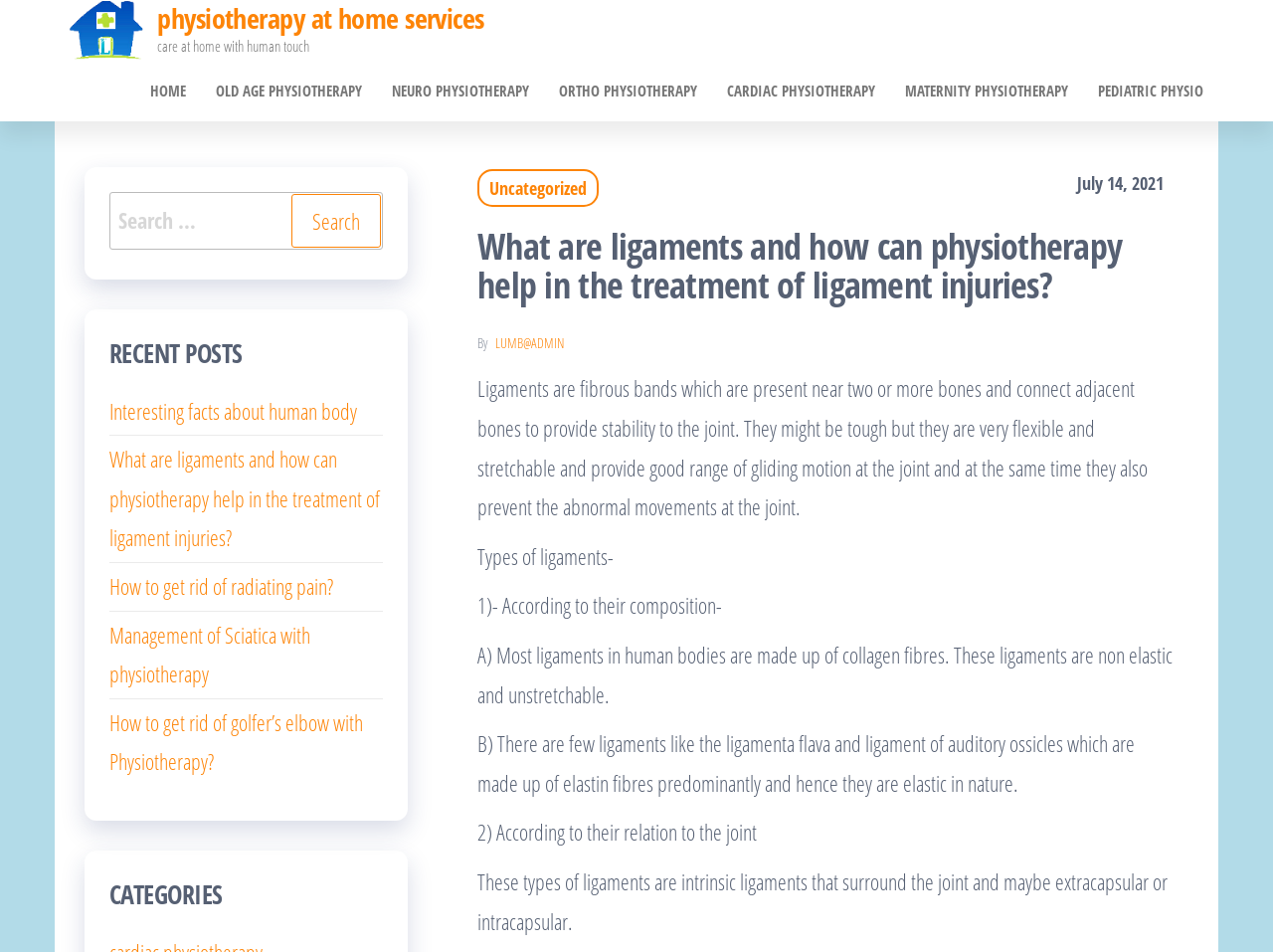Give a detailed account of the webpage.

The webpage appears to be a blog or article page focused on physiotherapy, specifically discussing ligaments and their treatment. At the top, there is a logo or image with the text "physiotherapy at home services" and a link to the same. Below this, there is a tagline or slogan "care at home with human touch".

The main navigation menu is located below the logo, consisting of six links: "HOME", "OLD AGE PHYSIOTHERAPY", "NEURO PHYSIOTHERAPY", "ORTHO PHYSIOTHERAPY", "CARDIAC PHYSIOTHERAPY", and "MATERNITY PHYSIOTHERAPY". These links are evenly spaced and take up the majority of the top section of the page.

The main content of the page is divided into two sections. On the left, there is a sidebar with several elements. At the top, there is a search bar with a button and a label "Search for:". Below this, there is a heading "RECENT POSTS" followed by five links to recent articles, including the current article. Further down, there is a heading "CATEGORIES".

The main article content is located on the right side of the page. It starts with a heading "What are ligaments and how can physiotherapy help in the treatment of ligament injuries?" followed by the author's name "LUMB@ADMIN". The article then discusses ligaments, their types, and their functions in providing stability to joints. The text is divided into paragraphs and includes subheadings such as "Types of ligaments-" and "According to their relation to the joint".